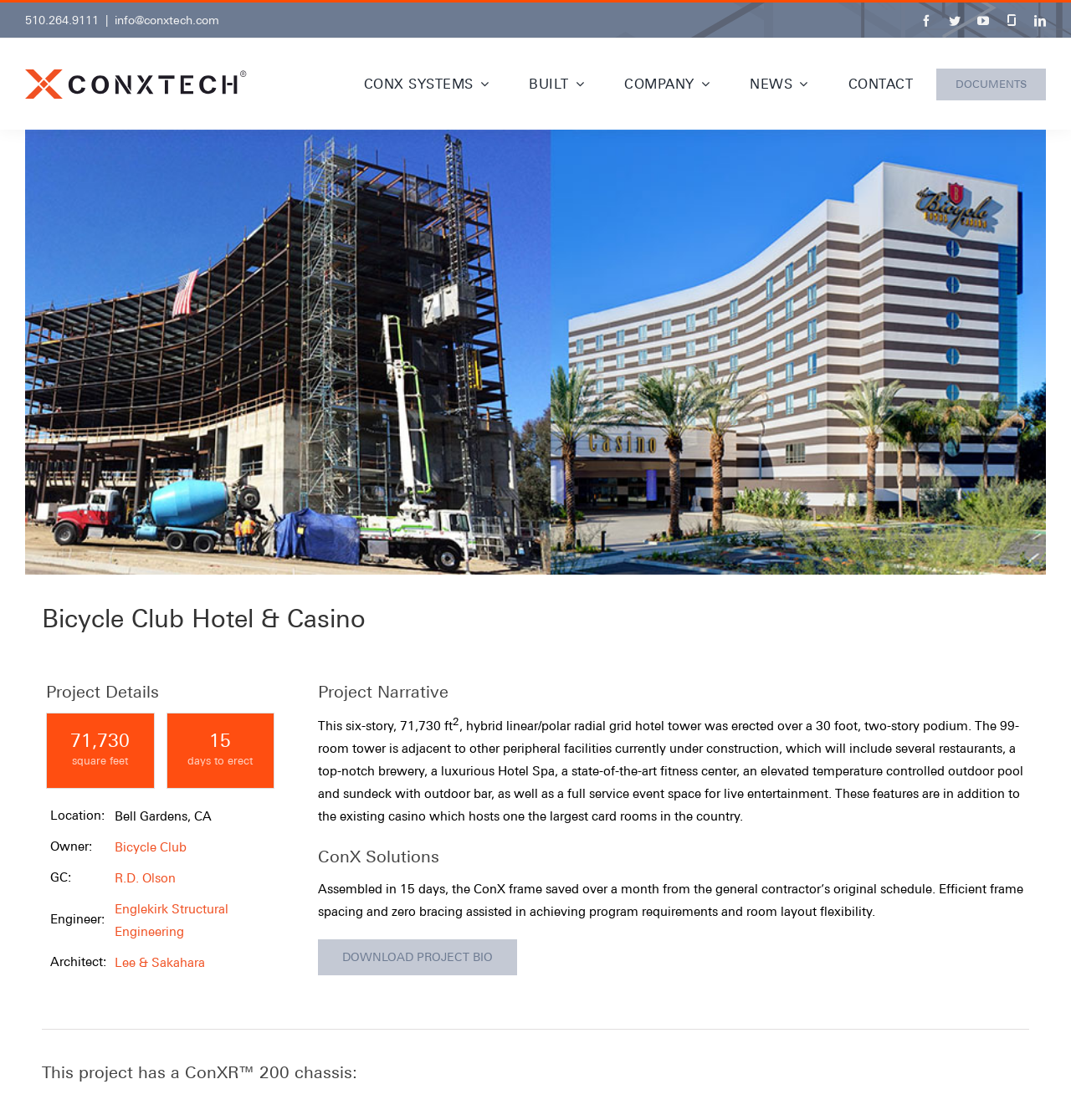Locate the bounding box coordinates of the element that should be clicked to execute the following instruction: "Go to the top of the page".

[0.904, 0.93, 0.941, 0.956]